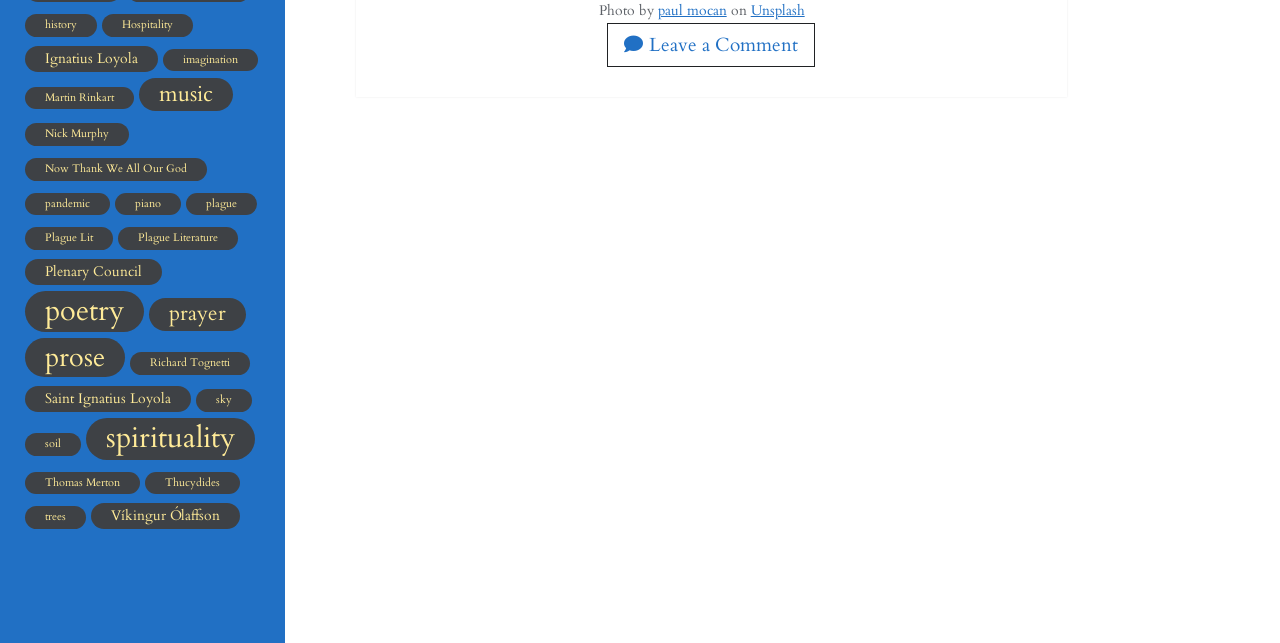Locate the bounding box coordinates of the area that needs to be clicked to fulfill the following instruction: "visit the page about Ignatius Loyola". The coordinates should be in the format of four float numbers between 0 and 1, namely [left, top, right, bottom].

[0.019, 0.071, 0.123, 0.111]